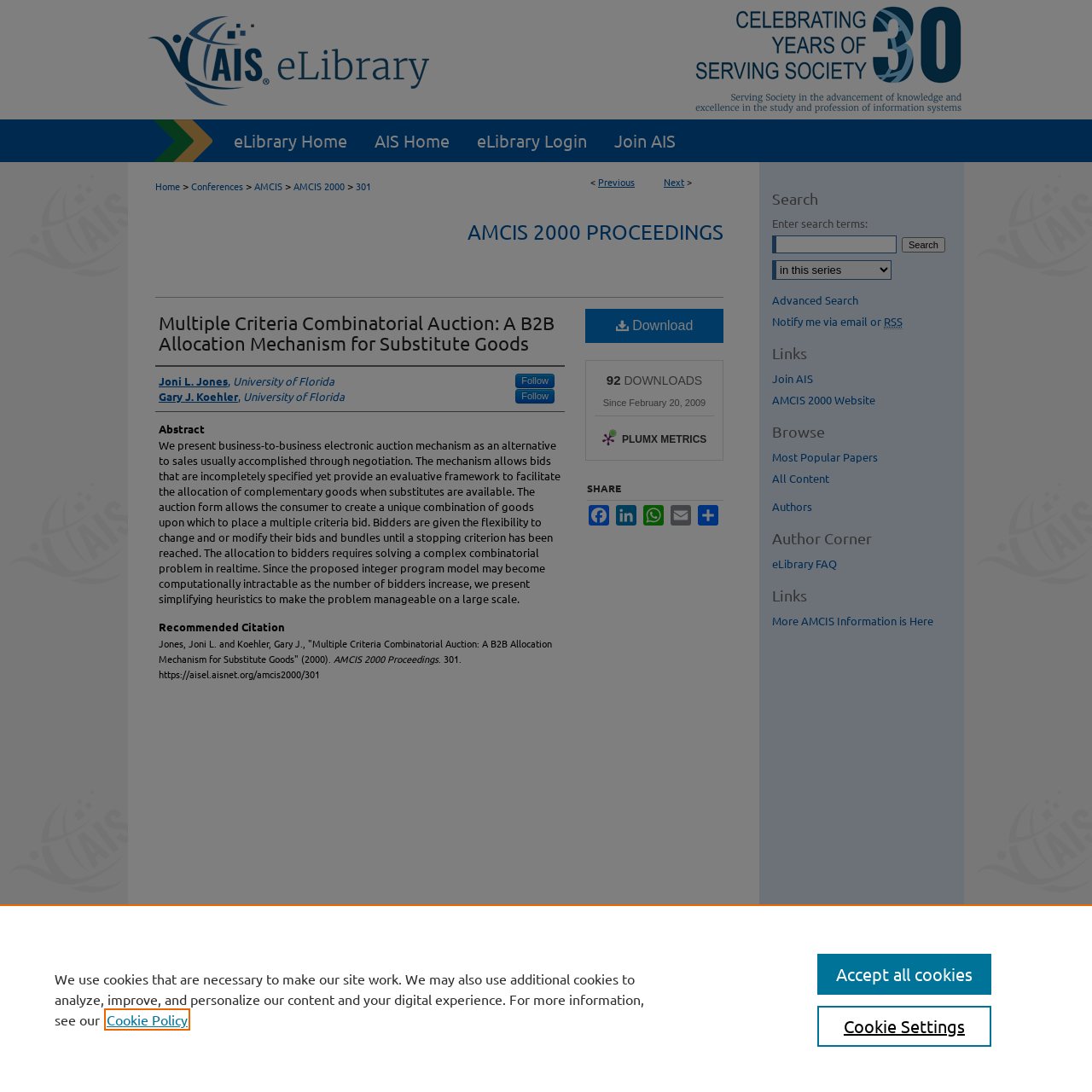Find the bounding box coordinates for the HTML element described as: "More AMCIS Information is Here". The coordinates should consist of four float values between 0 and 1, i.e., [left, top, right, bottom].

[0.707, 0.562, 0.883, 0.575]